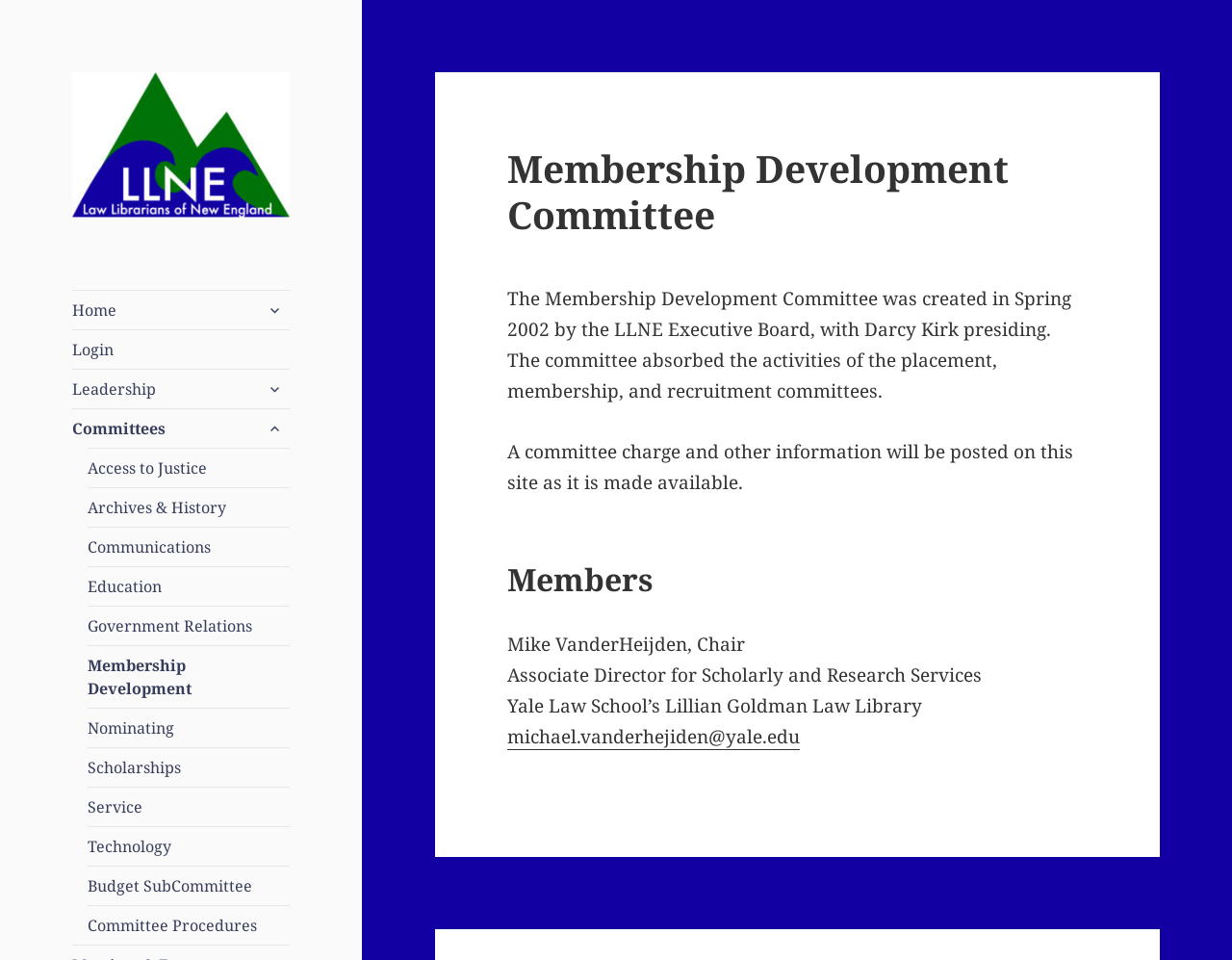Bounding box coordinates are specified in the format (top-left x, top-left y, bottom-right x, bottom-right y). All values are floating point numbers bounded between 0 and 1. Please provide the bounding box coordinate of the region this sentence describes: Law Librarians of New England

[0.059, 0.239, 0.223, 0.309]